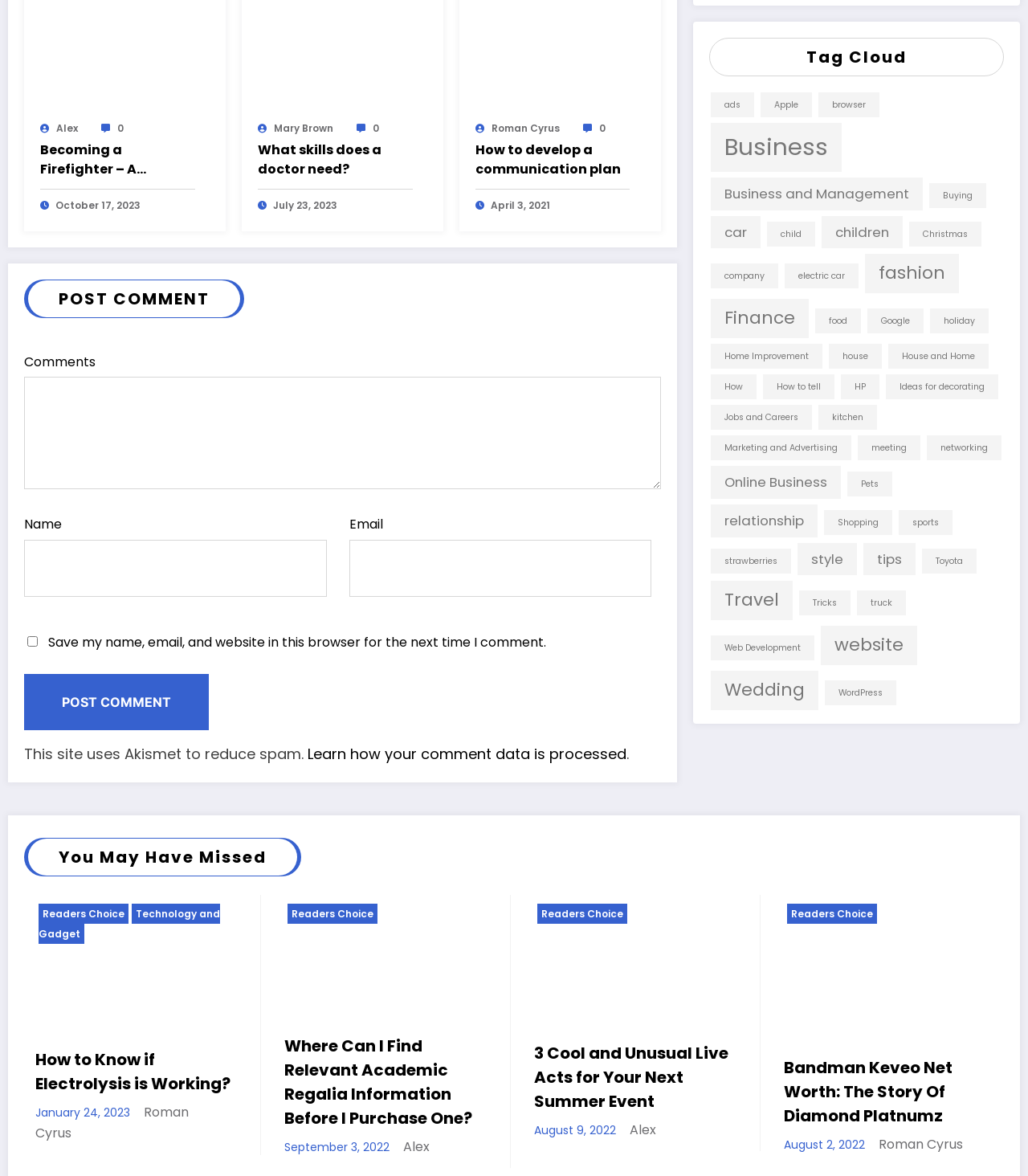Determine the bounding box coordinates for the region that must be clicked to execute the following instruction: "Search for 'Apple'".

[0.74, 0.078, 0.79, 0.1]